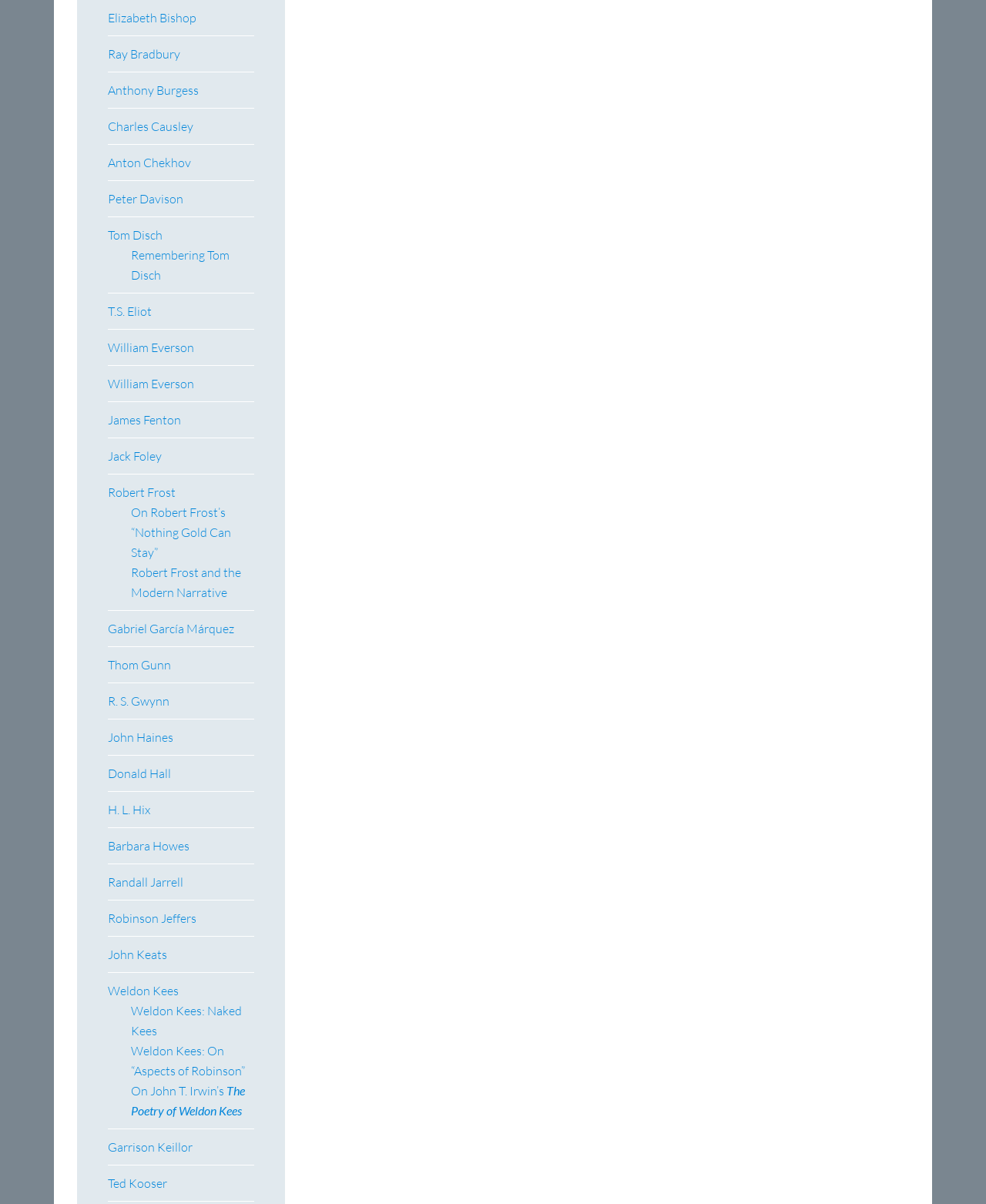Kindly provide the bounding box coordinates of the section you need to click on to fulfill the given instruction: "Learn about the life of Gabriel García Márquez".

[0.109, 0.516, 0.238, 0.529]